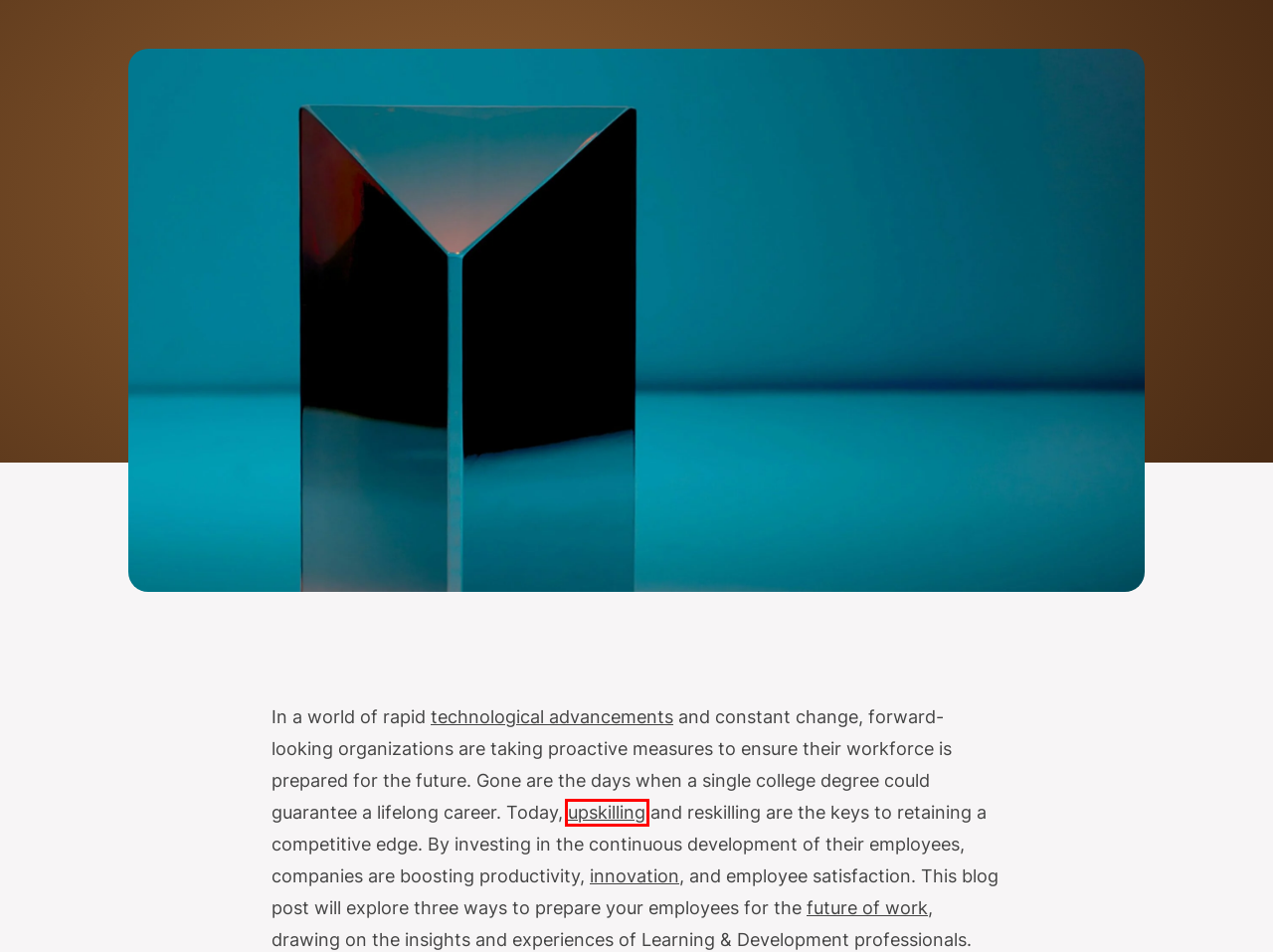Given a screenshot of a webpage with a red bounding box, please pick the webpage description that best fits the new webpage after clicking the element inside the bounding box. Here are the candidates:
A. Learnexus Privacy Policy | Your Privacy Is Our Priority | Learnexus
B. Learnexus Blog | Learning & Development Strategies & Expert Perspectives | Learnexus
C. How to Join Learnexus | Learnexus Help Center
D. LHQ Community | Learnexus
E. The Future Is Now: Technologies Revolutionizing The World Of Learning | Learnexus
F. Crafting The Future Of Work: How To Make The Right Choices | Learnexus
G. Unleashing Leadership Potential: Transforming Your Organization From Within | Learnexus
H. Degreed Contractors On Learnexus | Learnexus

H